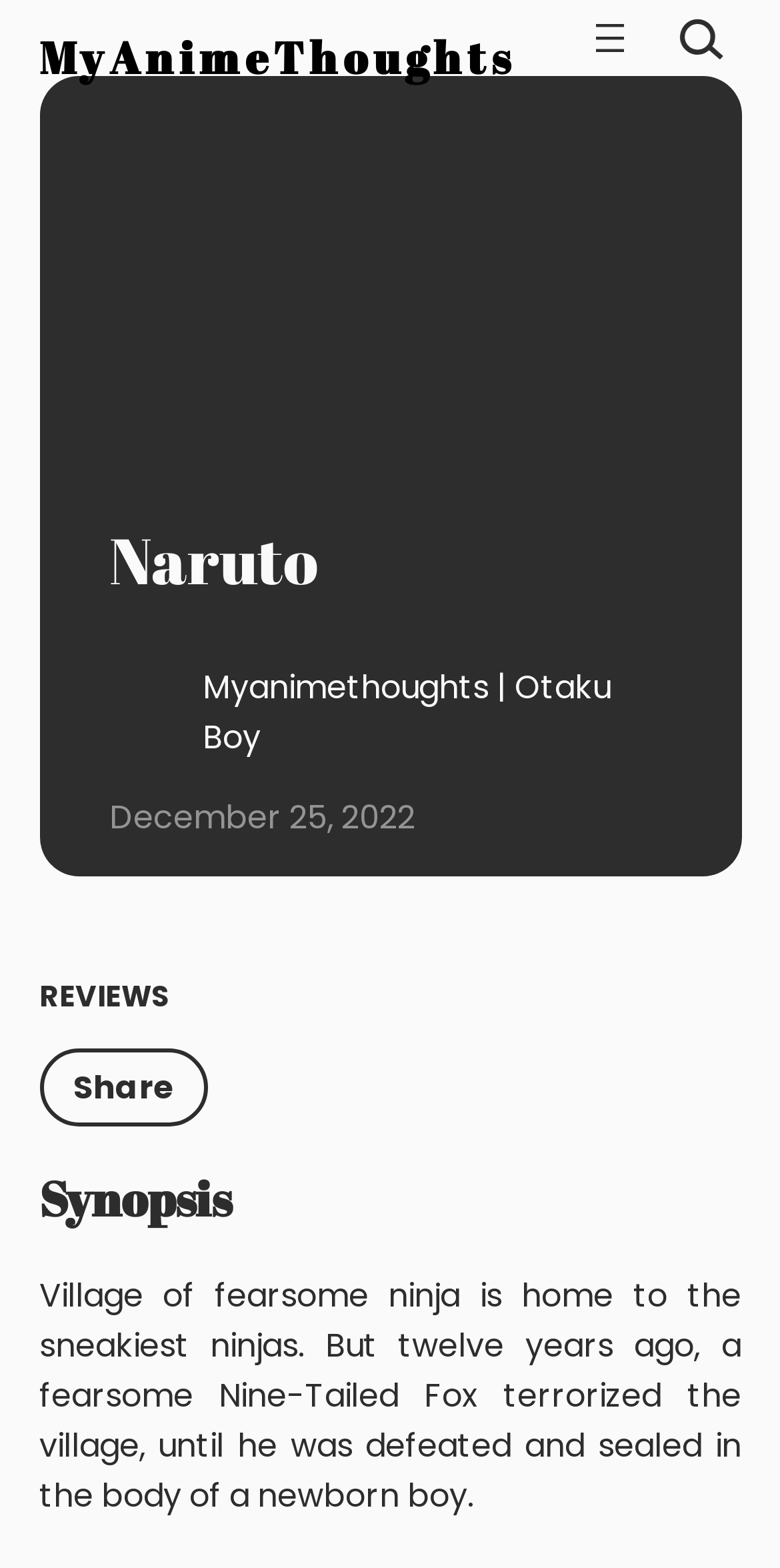Please examine the image and answer the question with a detailed explanation:
What is the name of the anime?

The name of the anime can be found in the heading element with the text 'Naruto' which is located at the top of the webpage, indicating that the webpage is about the anime 'Naruto'.